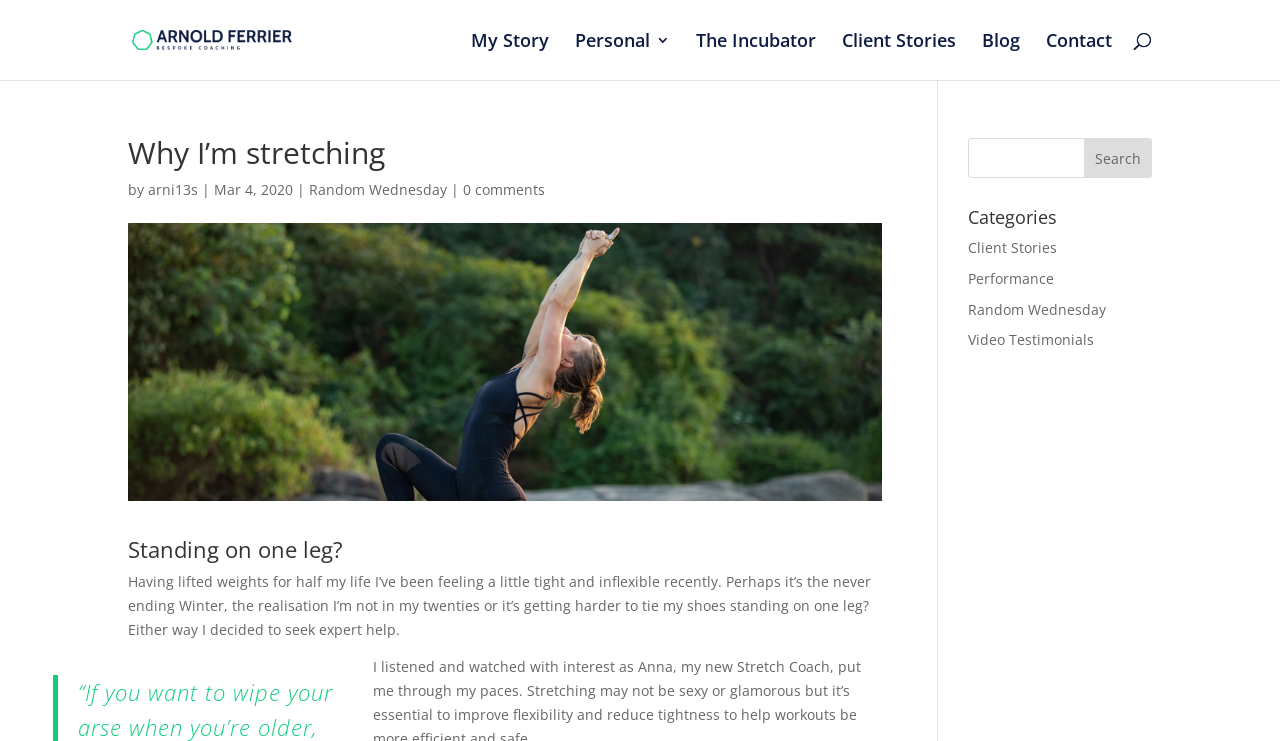Based on the element description "My Story", predict the bounding box coordinates of the UI element.

[0.368, 0.045, 0.429, 0.108]